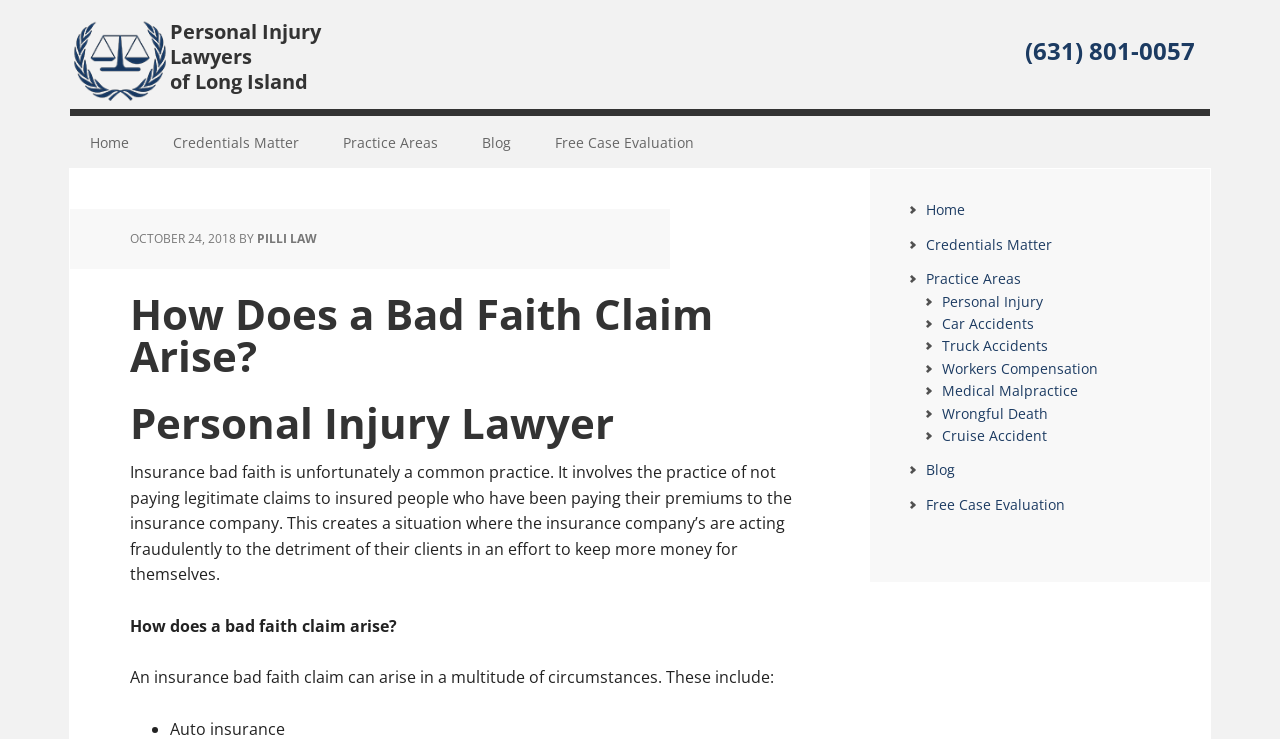Detail the features and information presented on the webpage.

This webpage is about personal injury lawyers and bad faith claims. At the top, there is a heading "How Does a Bad Faith Claim Arise? | Personal Injury Lawyer" with an image beside it. Below the heading, there is a larger heading "Personal Injury Lawyers of Long Island" followed by a phone number "(631) 801-0057". 

On the top left, there is a navigation menu with links to "Home", "Credentials Matter", "Practice Areas", "Blog", and "Free Case Evaluation". 

The main content of the webpage is divided into two sections. On the left, there is a long article about bad faith claims, which includes a heading "How Does a Bad Faith Claim Arise?" and several paragraphs of text explaining what bad faith claims are and how they arise. 

On the right, there is a sidebar with links to various practice areas, including "Personal Injury", "Car Accidents", "Truck Accidents", "Workers Compensation", "Medical Malpractice", "Wrongful Death", and "Cruise Accident". There are also links to "Home", "Credentials Matter", "Blog", and "Free Case Evaluation" in the sidebar.